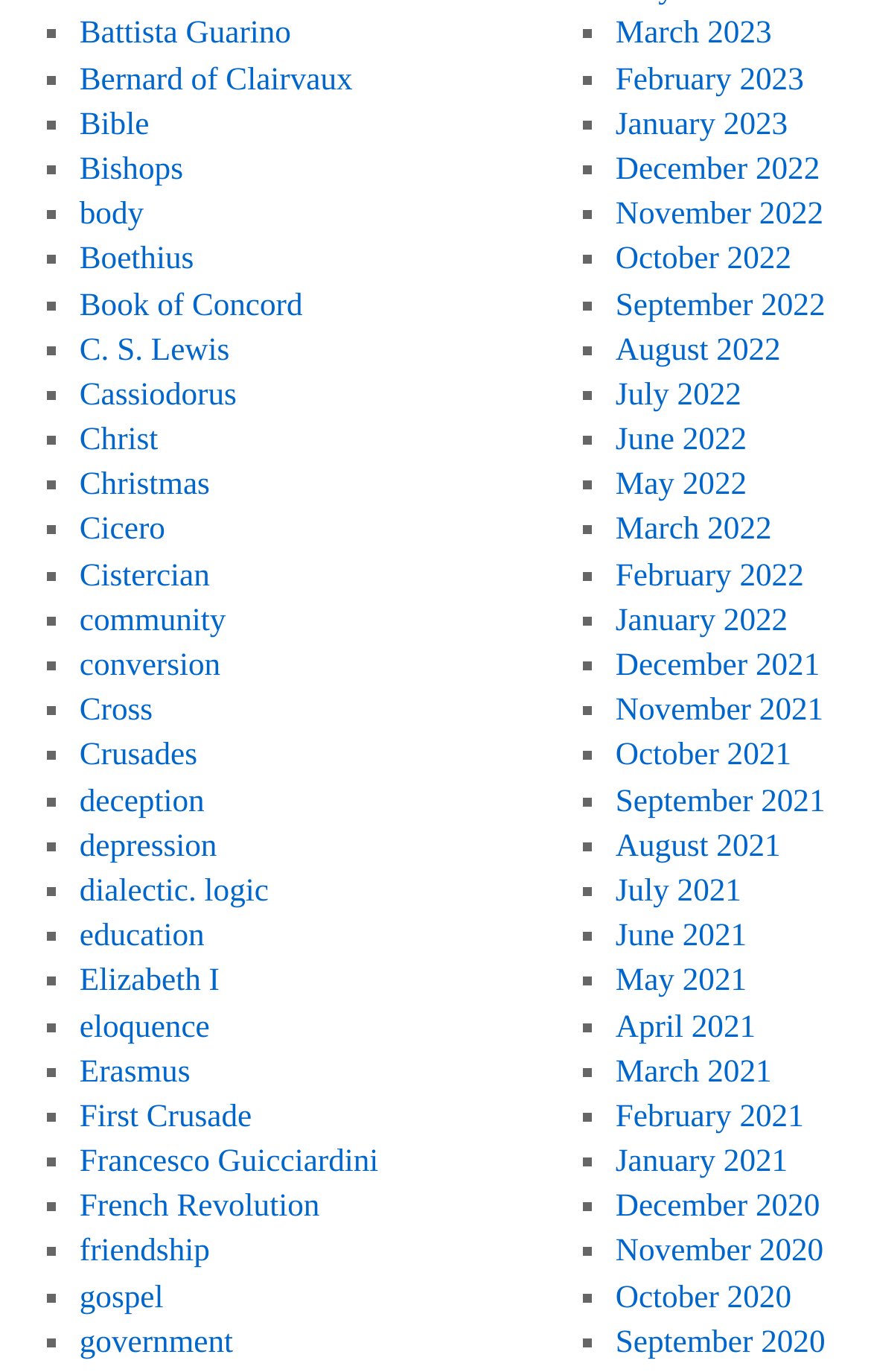Indicate the bounding box coordinates of the element that must be clicked to execute the instruction: "View information about Bible". The coordinates should be given as four float numbers between 0 and 1, i.e., [left, top, right, bottom].

[0.091, 0.078, 0.171, 0.104]